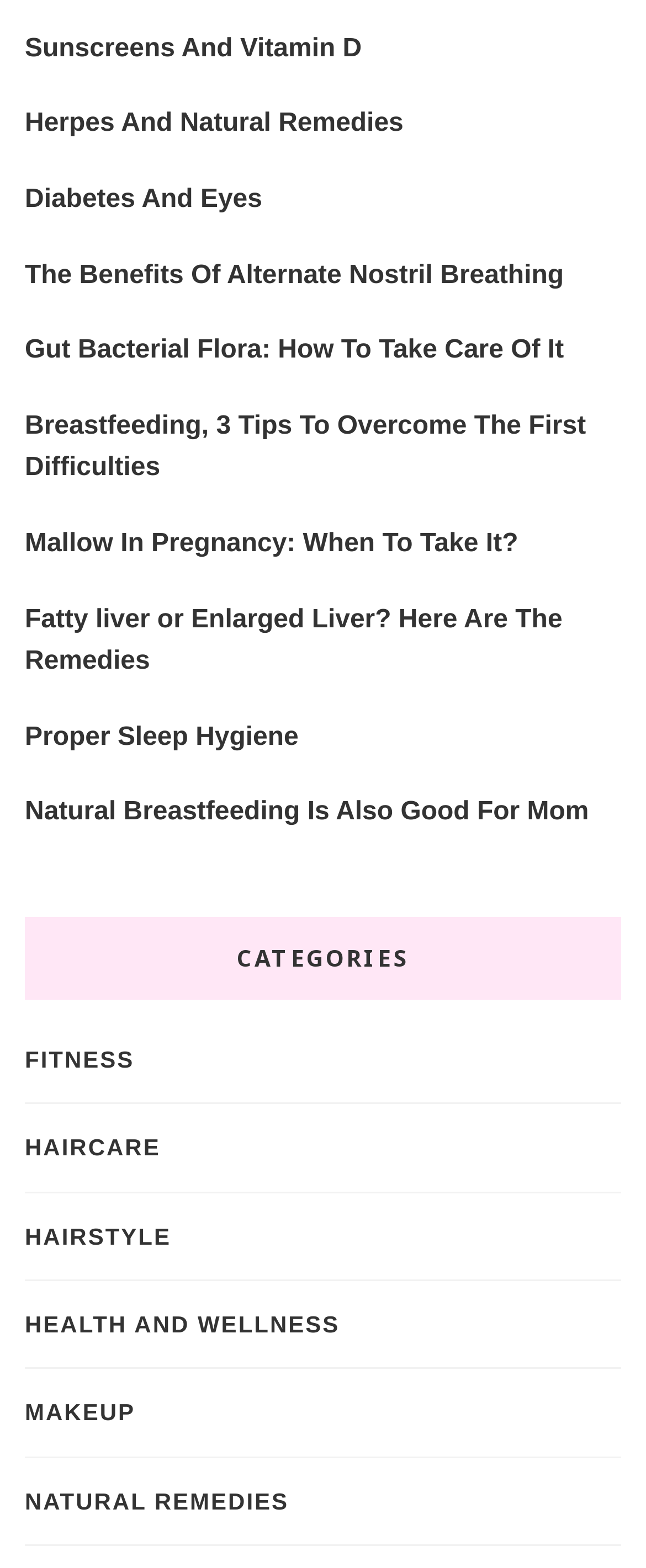What is the last category listed?
Please respond to the question with a detailed and thorough explanation.

I looked at the last link under the 'CATEGORIES' heading, which has the text 'NATURAL REMEDIES'.